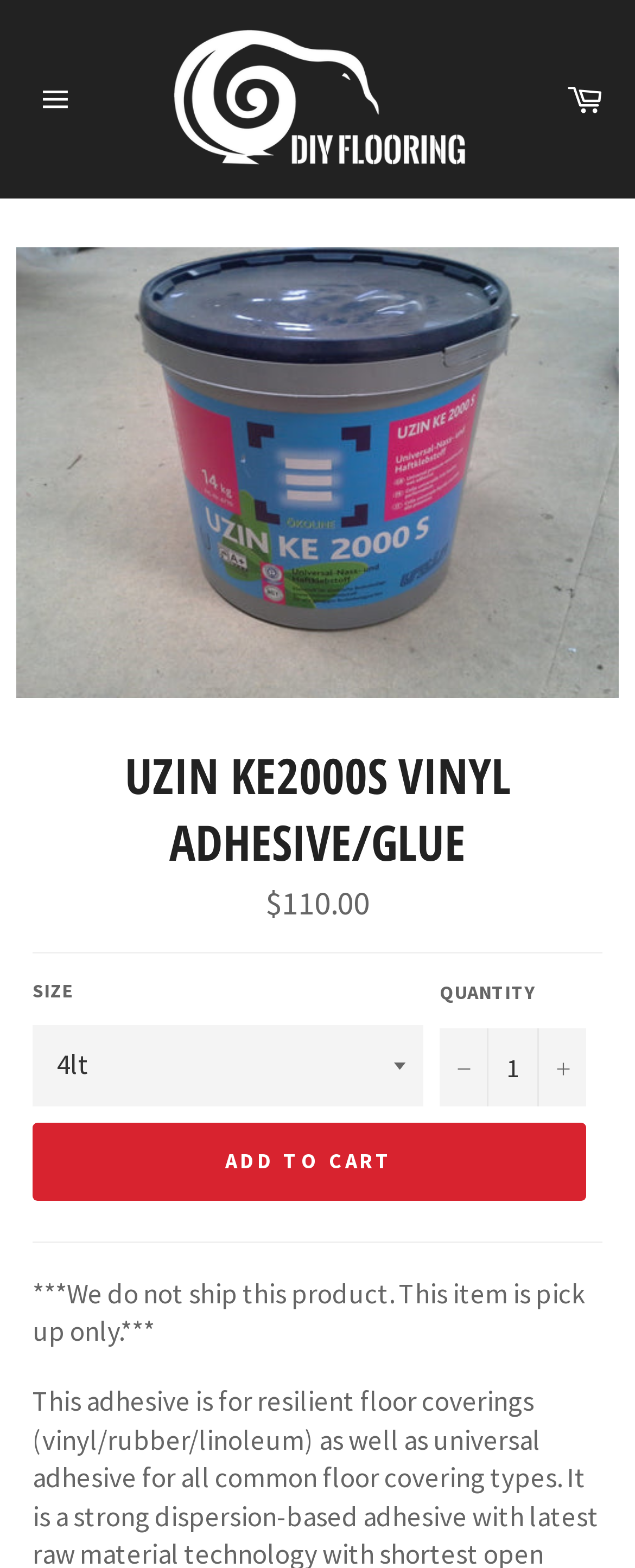Identify the bounding box coordinates of the clickable region to carry out the given instruction: "Select a size".

[0.051, 0.654, 0.667, 0.705]